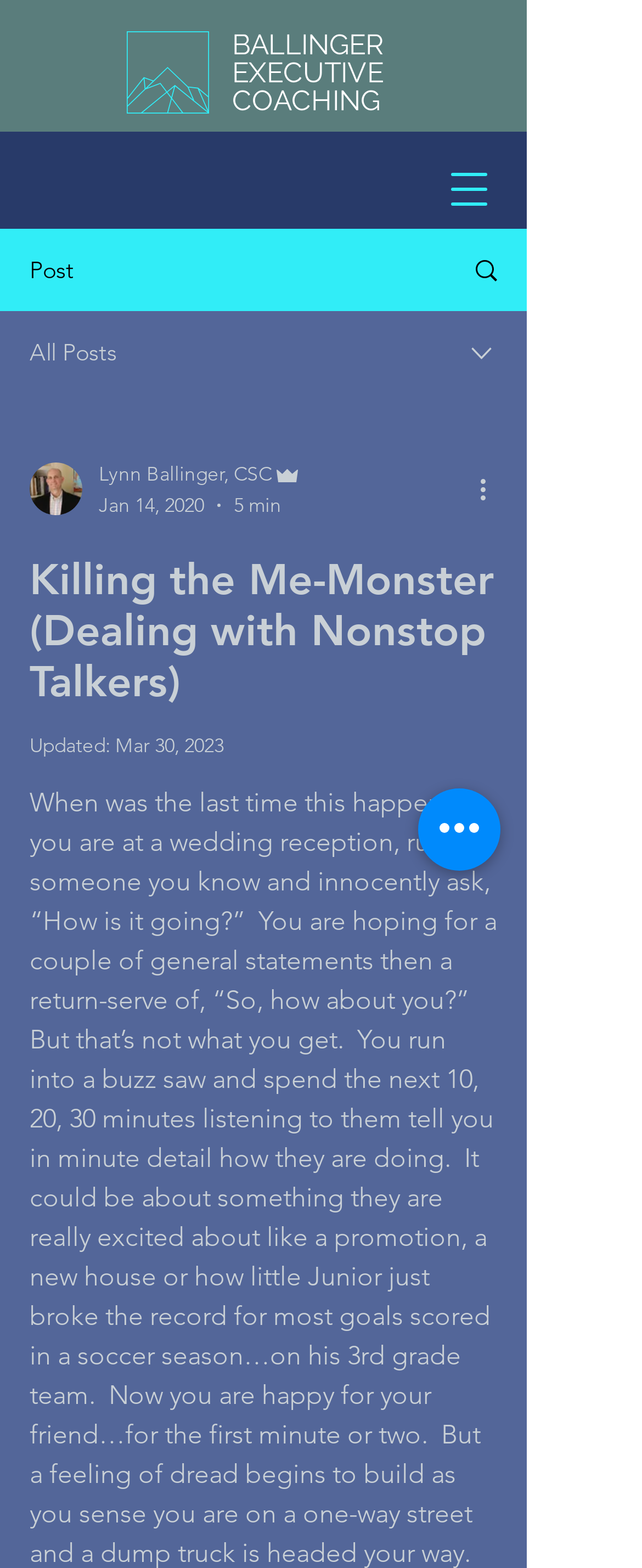Indicate the bounding box coordinates of the element that needs to be clicked to satisfy the following instruction: "Click the navigation menu button". The coordinates should be four float numbers between 0 and 1, i.e., [left, top, right, bottom].

[0.667, 0.094, 0.795, 0.147]